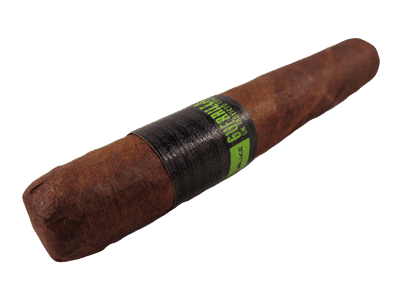Describe every aspect of the image in detail.

This image showcases the "Guerilla Warfare" cigar, notable for its mottled brown wrapper that appears silky and smooth yet features pronounced veins along its length. The cigar has a distinctive shape, tapering to a pointed end, and is accented by a black band that bears the cigar's name, highlighting its unique branding. The cigar is described as fairly spongy when pressed, reflecting its smaller ring gauge and shorter length. Its aromatic profile suggests rich notes of cedar, leather, and pepper, alongside a barnyard essence, indicating a complex and engaging smoking experience. This particular cigar is part of a limited release, with only 20,000 total cigars produced, and it was launched in April 2013, marking its significance in the world of premium cigars.